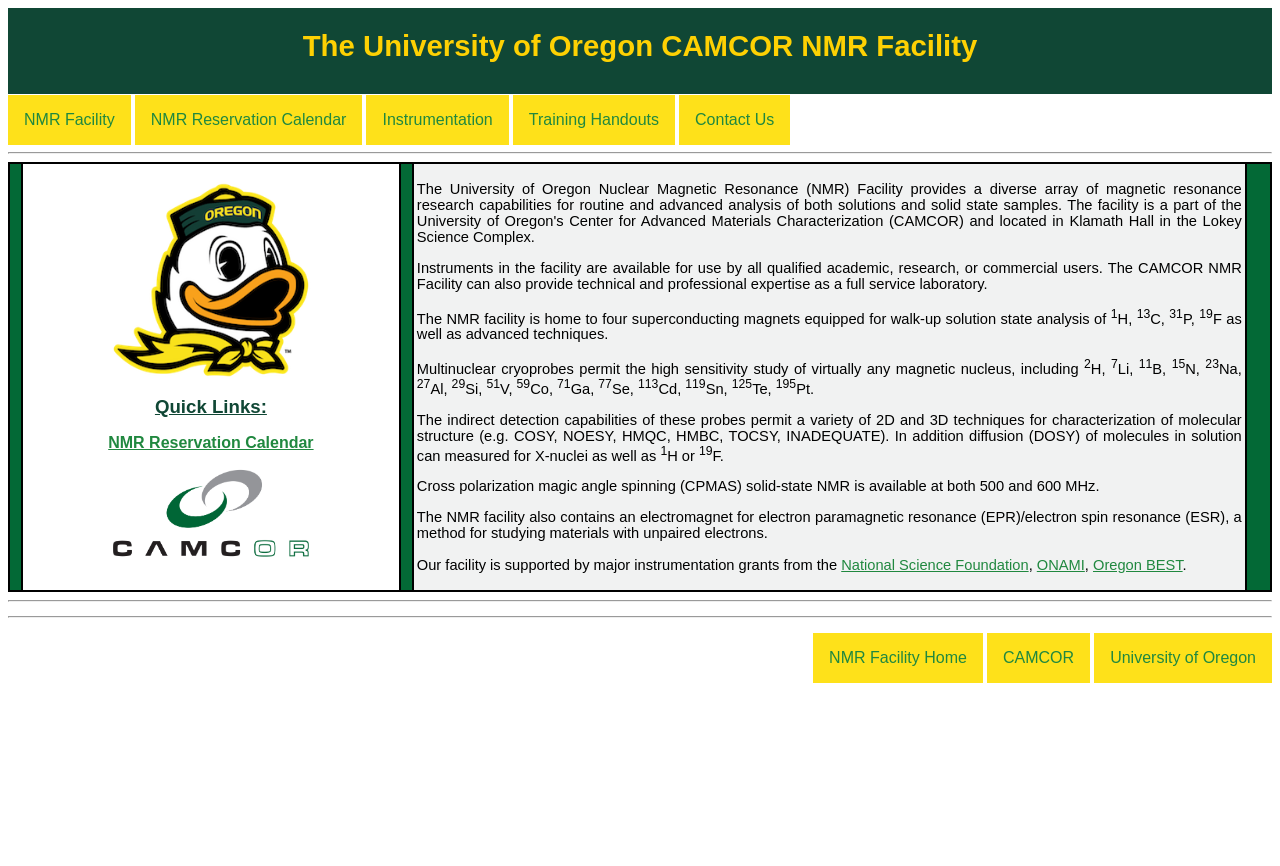Highlight the bounding box coordinates of the element that should be clicked to carry out the following instruction: "Access Training Handouts". The coordinates must be given as four float numbers ranging from 0 to 1, i.e., [left, top, right, bottom].

[0.401, 0.11, 0.527, 0.167]